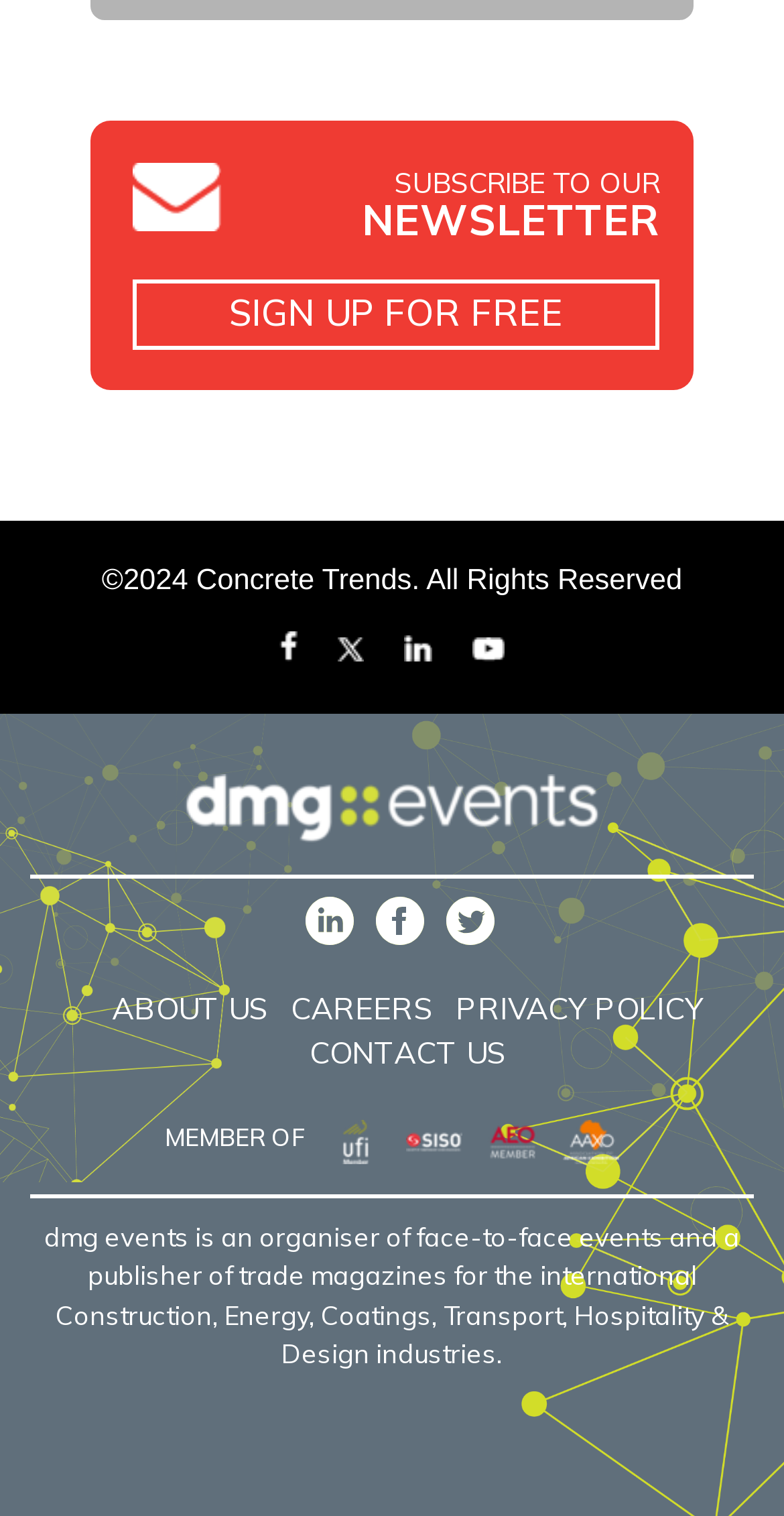Please analyze the image and give a detailed answer to the question:
What is the copyright year mentioned at the bottom of the page?

I found the StaticText element with the ID 96, which has the text '©2024' and is located at the bottom of the page with a bounding box of [0.13, 0.373, 0.25, 0.394].